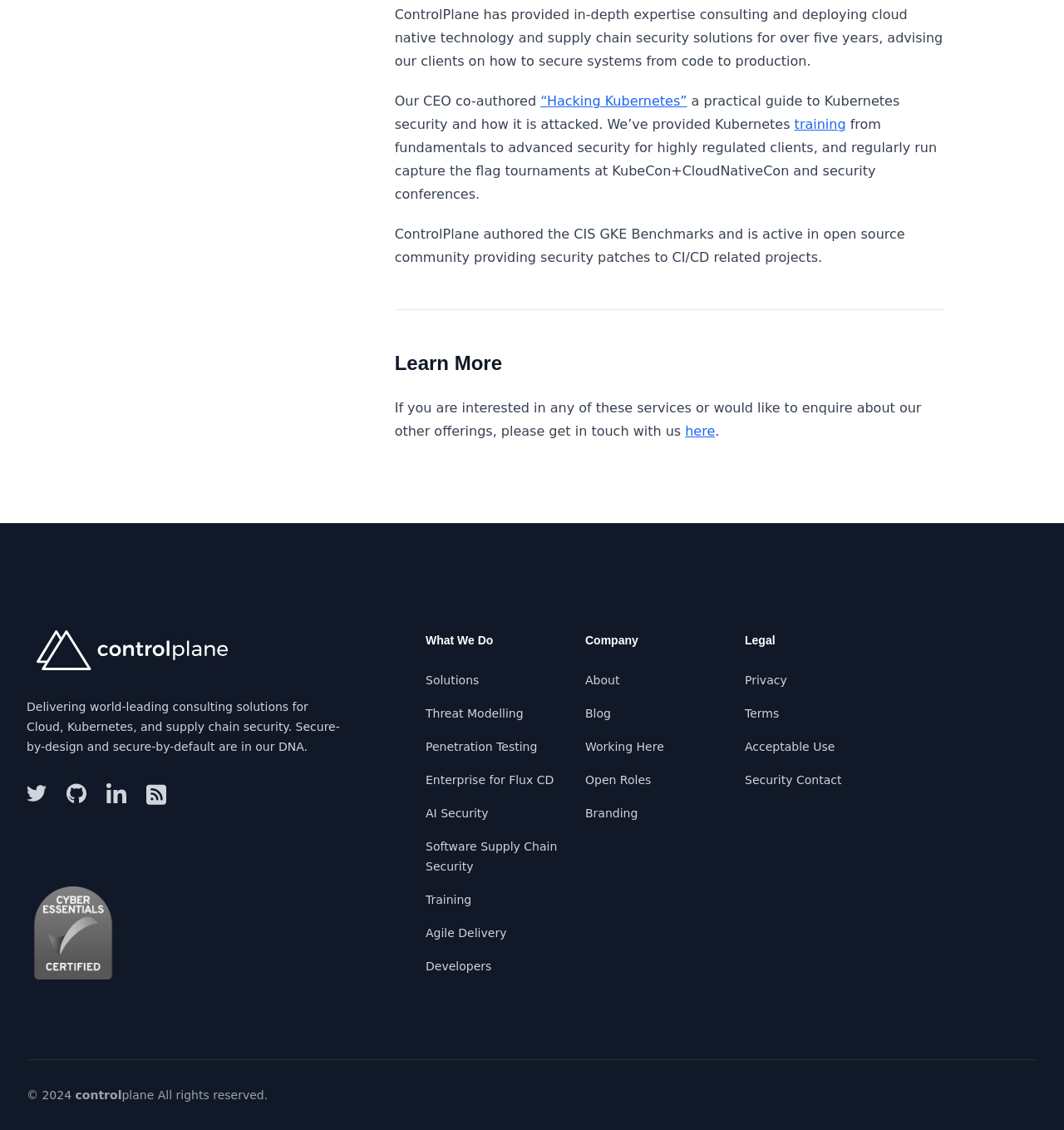Bounding box coordinates are specified in the format (top-left x, top-left y, bottom-right x, bottom-right y). All values are floating point numbers bounded between 0 and 1. Please provide the bounding box coordinate of the region this sentence describes: Software Supply Chain Security

[0.4, 0.743, 0.524, 0.773]